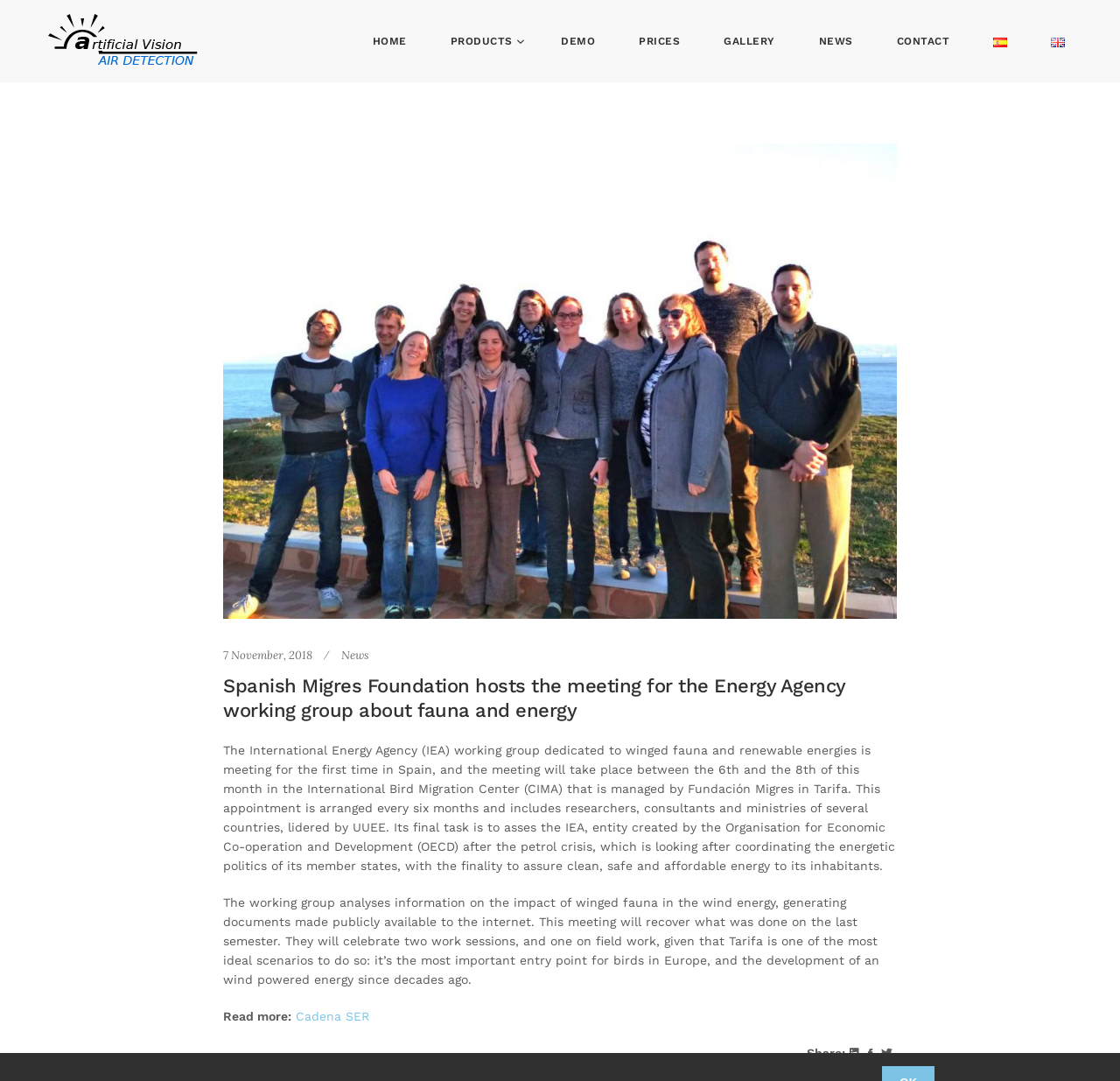Specify the bounding box coordinates for the region that must be clicked to perform the given instruction: "Click on the 'HOME' link".

[0.332, 0.0, 0.363, 0.076]